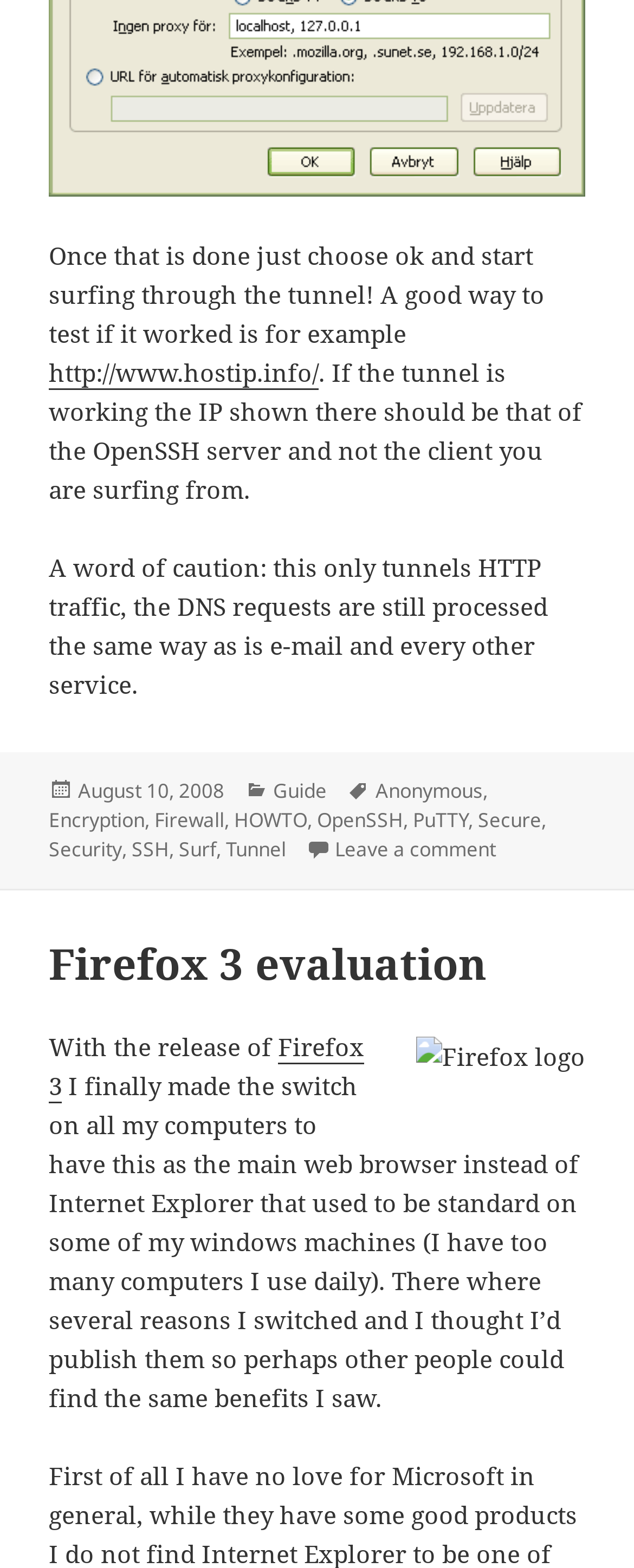Provide the bounding box coordinates of the HTML element this sentence describes: "Firefox 3". The bounding box coordinates consist of four float numbers between 0 and 1, i.e., [left, top, right, bottom].

[0.077, 0.657, 0.574, 0.704]